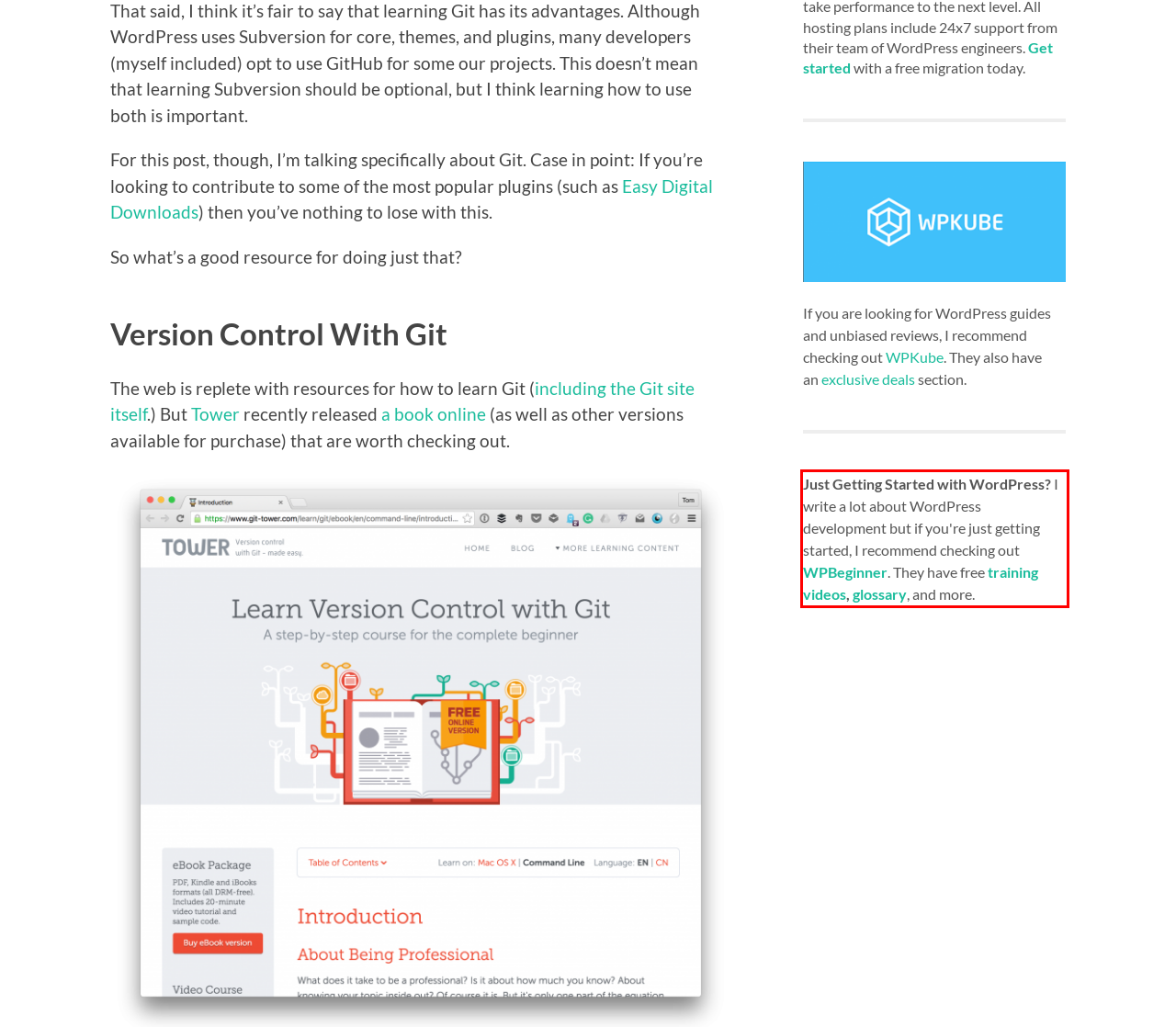Using the provided screenshot, read and generate the text content within the red-bordered area.

Just Getting Started with WordPress? I write a lot about WordPress development but if you're just getting started, I recommend checking out WPBeginner. They have free training videos, glossary, and more.